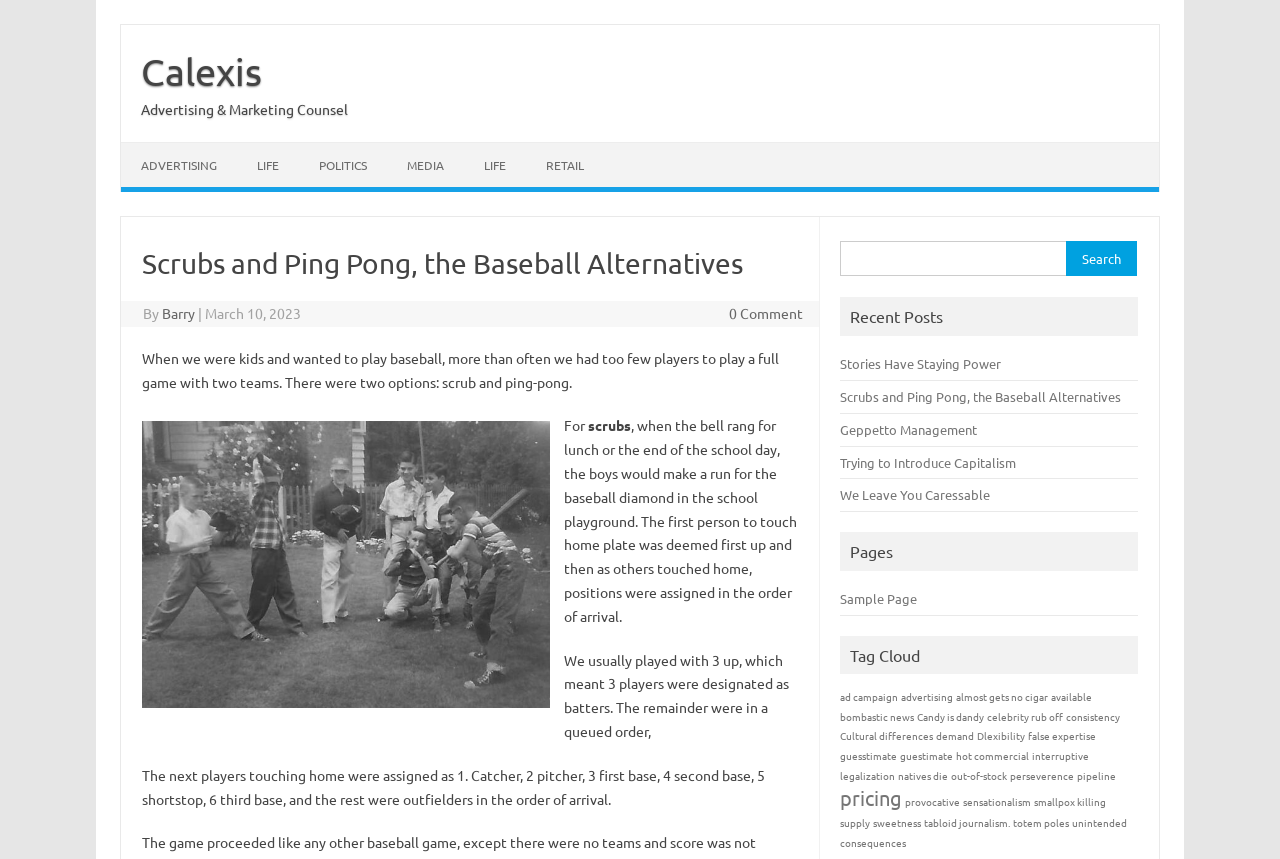Please specify the bounding box coordinates of the region to click in order to perform the following instruction: "Click on the tag 'ad campaign'".

[0.657, 0.802, 0.702, 0.82]